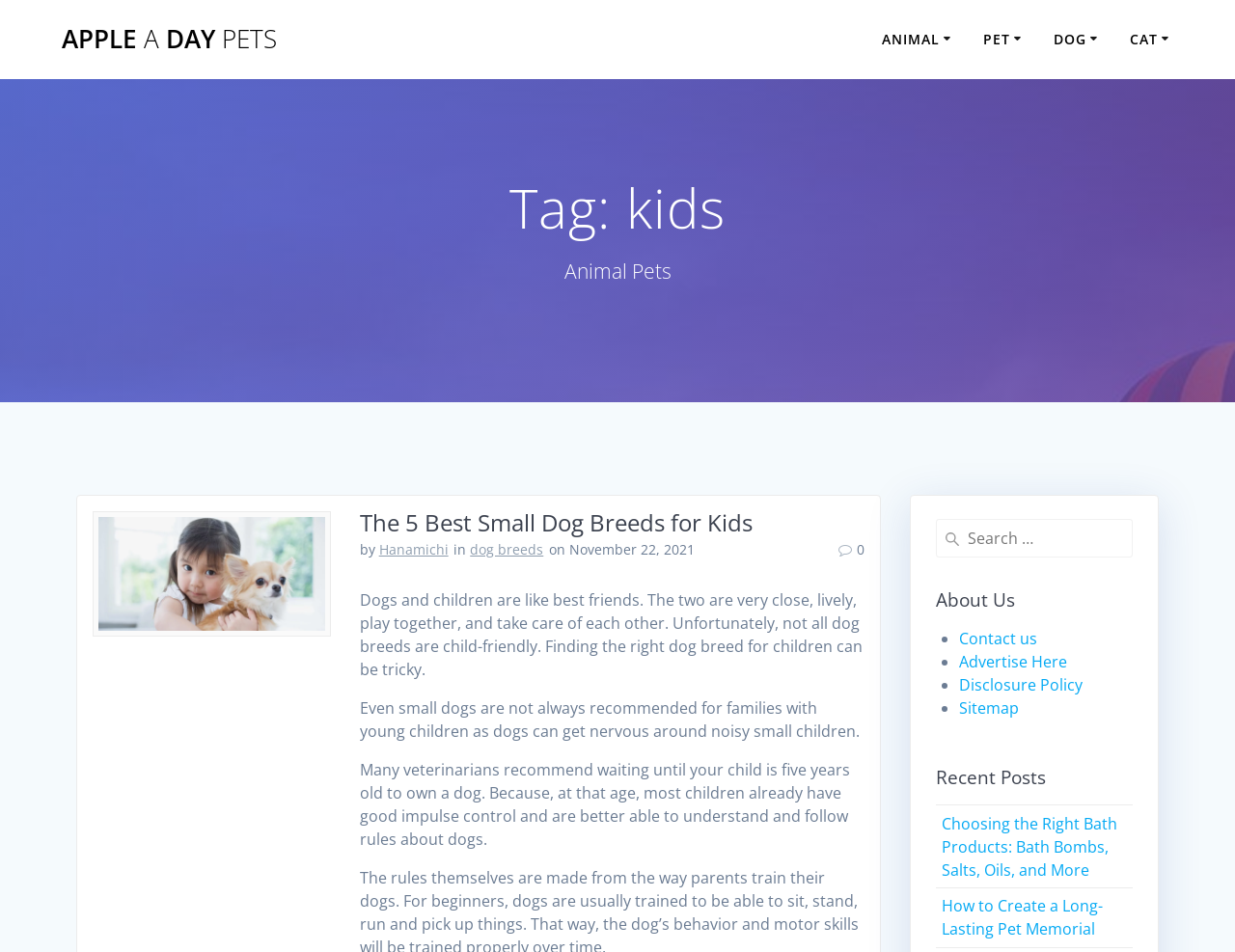Please predict the bounding box coordinates (top-left x, top-left y, bottom-right x, bottom-right y) for the UI element in the screenshot that fits the description: animal pet

[0.714, 0.108, 0.87, 0.149]